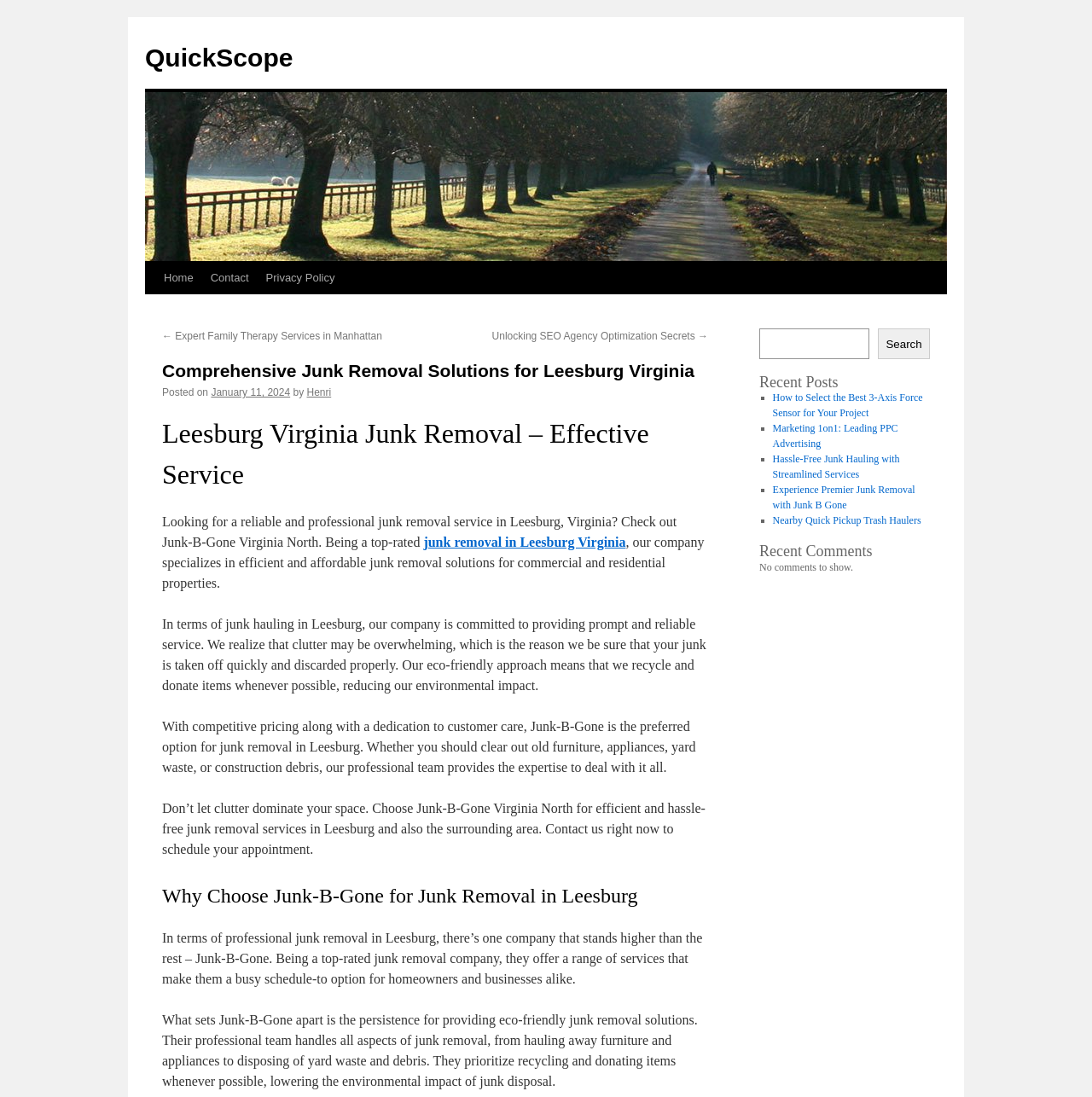Identify the bounding box of the HTML element described as: "Privacy Policy".

[0.236, 0.239, 0.314, 0.268]